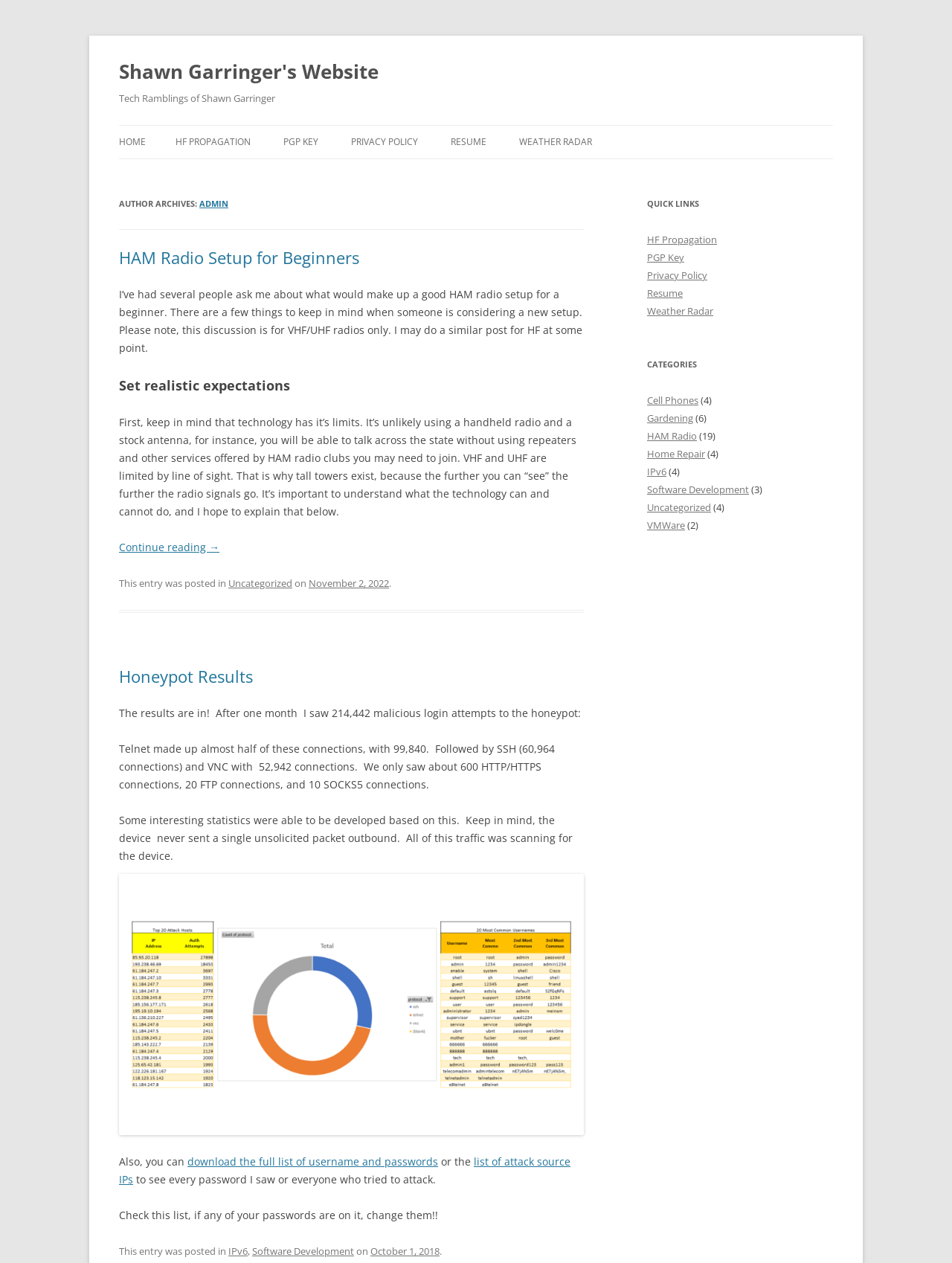Identify the bounding box of the HTML element described here: "Categories". Provide the coordinates as four float numbers between 0 and 1: [left, top, right, bottom].

None